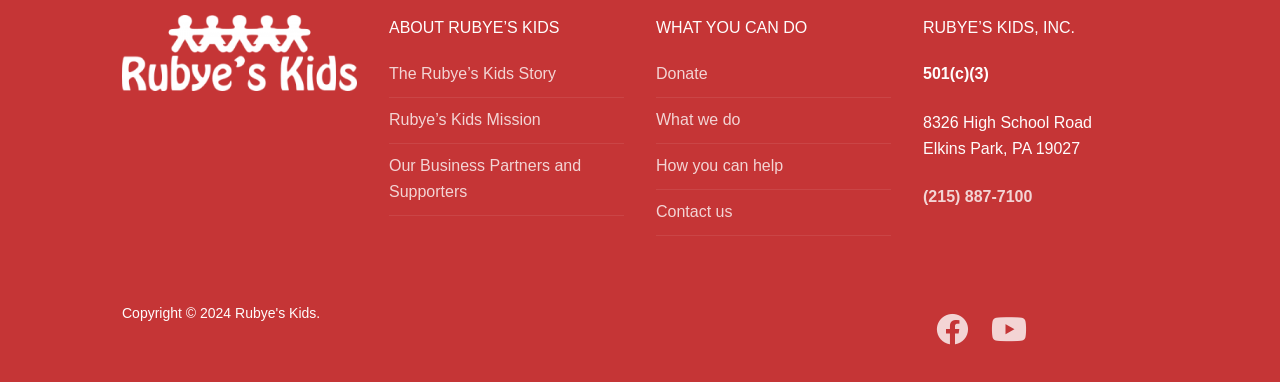Using the element description provided, determine the bounding box coordinates in the format (top-left x, top-left y, bottom-right x, bottom-right y). Ensure that all values are floating point numbers between 0 and 1. Element description: Contact us

[0.512, 0.522, 0.696, 0.618]